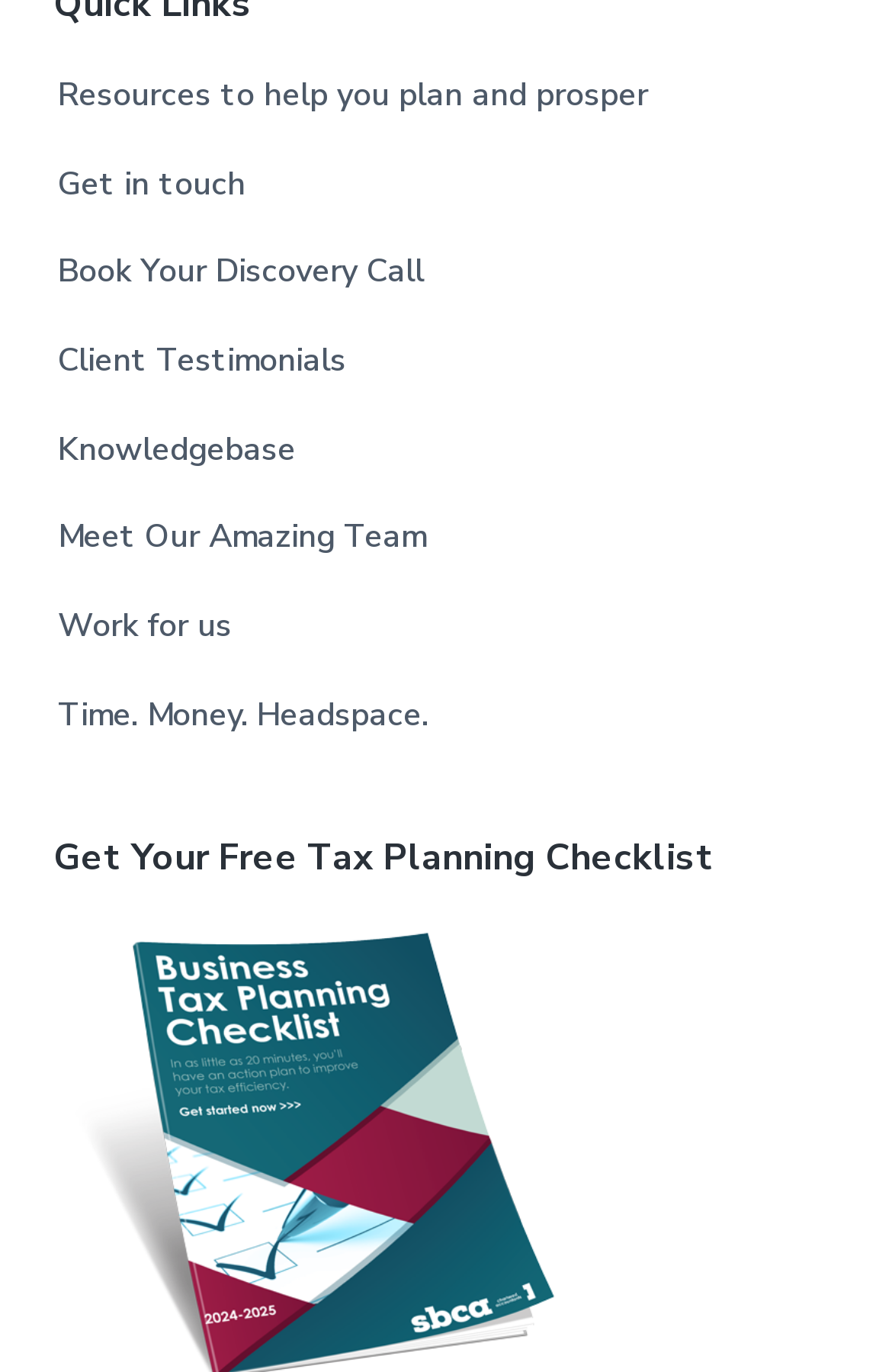Use a single word or phrase to answer the following:
How many links are there on the webpage?

9